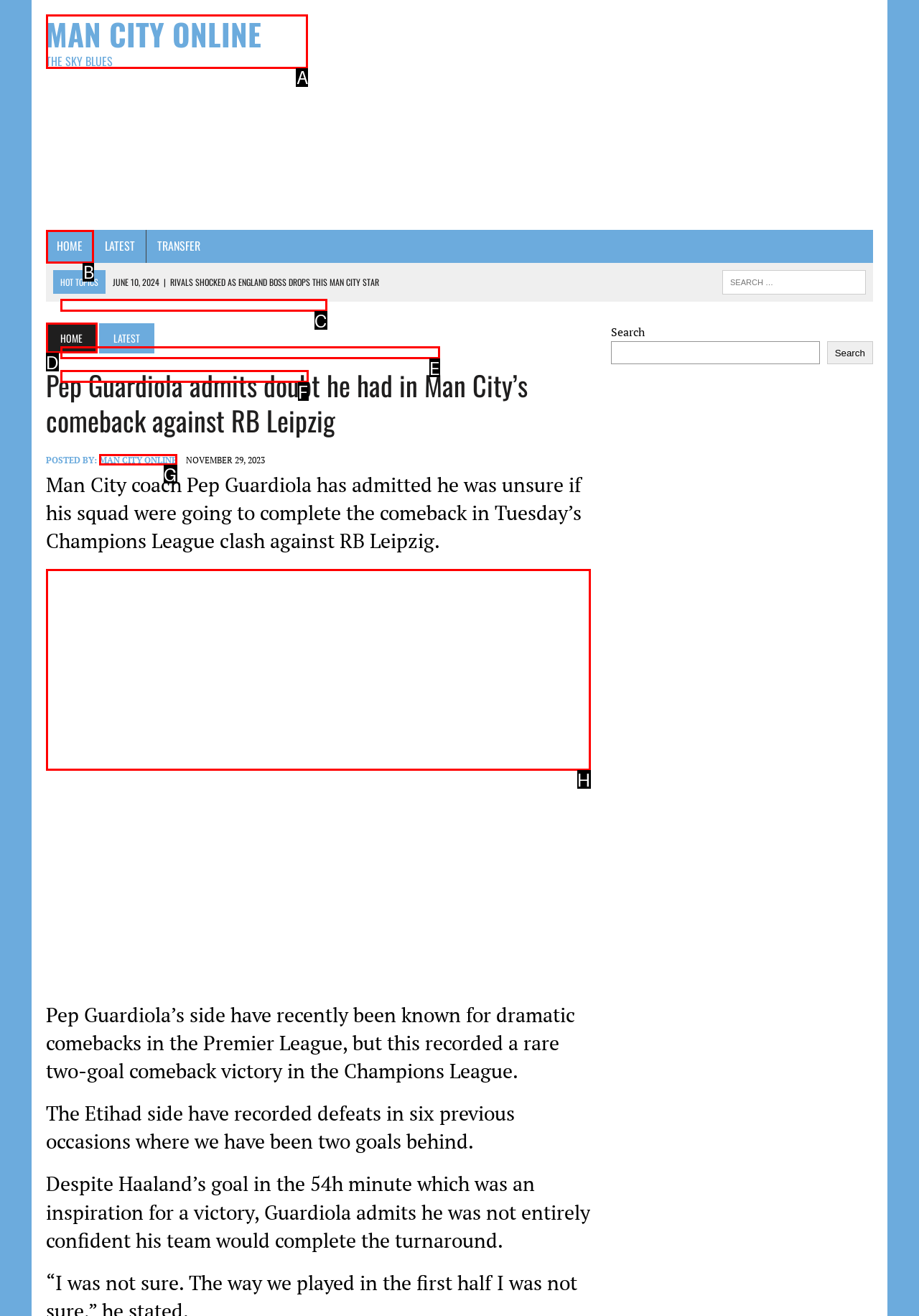Identify the HTML element you need to click to achieve the task: Go to the home page. Respond with the corresponding letter of the option.

B